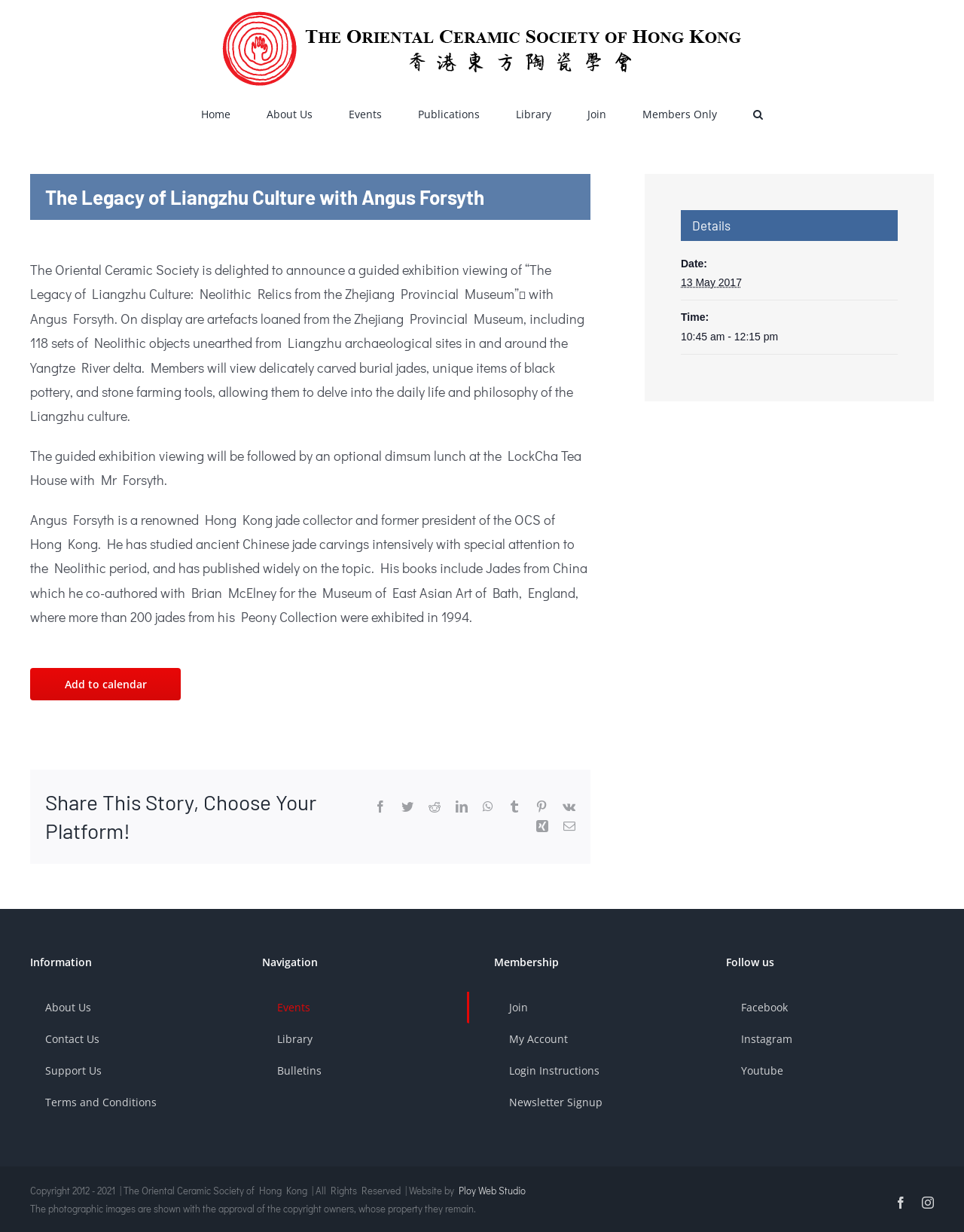Determine the bounding box coordinates for the element that should be clicked to follow this instruction: "Call the office". The coordinates should be given as four float numbers between 0 and 1, in the format [left, top, right, bottom].

None